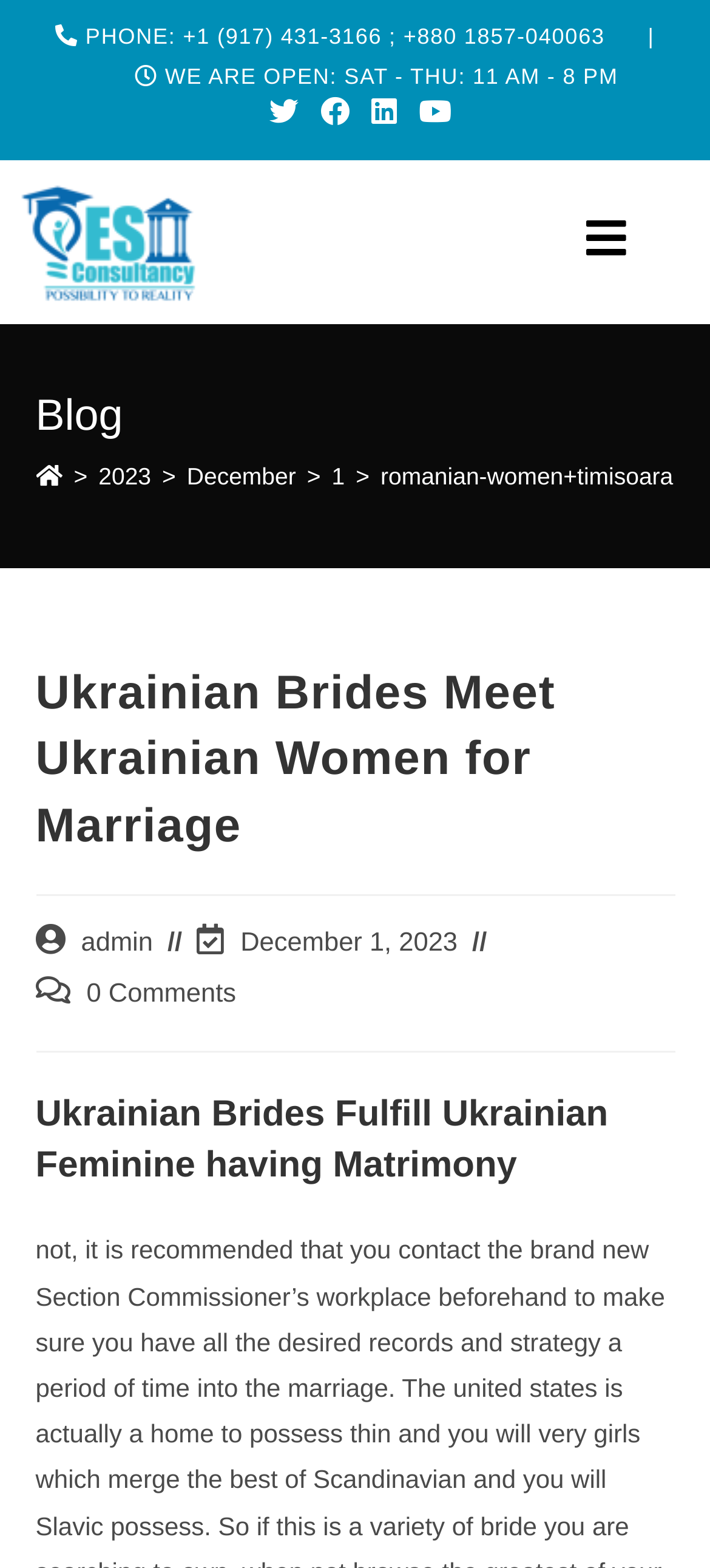What is the current date according to the webpage?
Please answer the question with a single word or phrase, referencing the image.

December 1, 2023